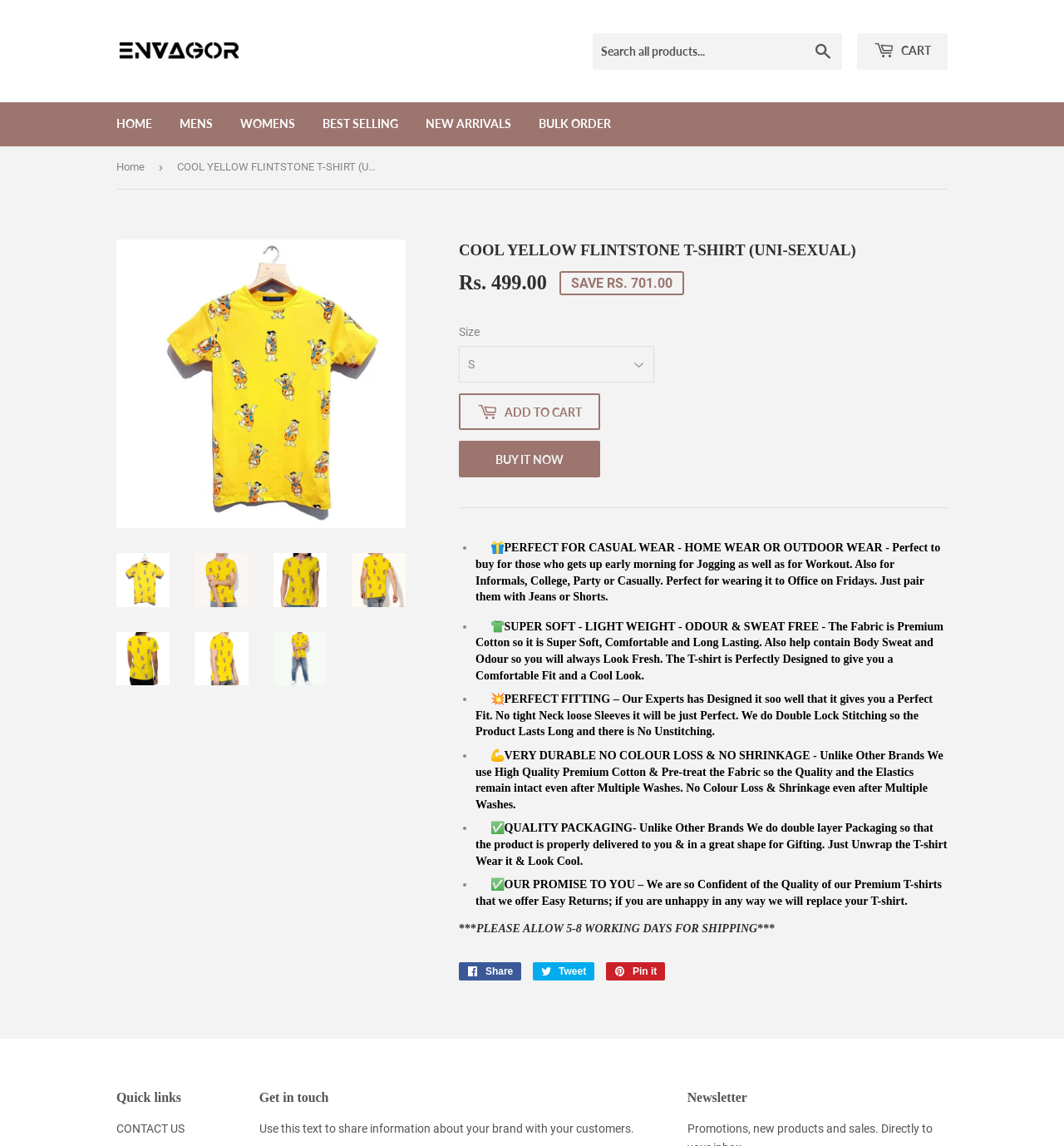Provide the bounding box coordinates for the area that should be clicked to complete the instruction: "Go to home page".

[0.098, 0.089, 0.155, 0.127]